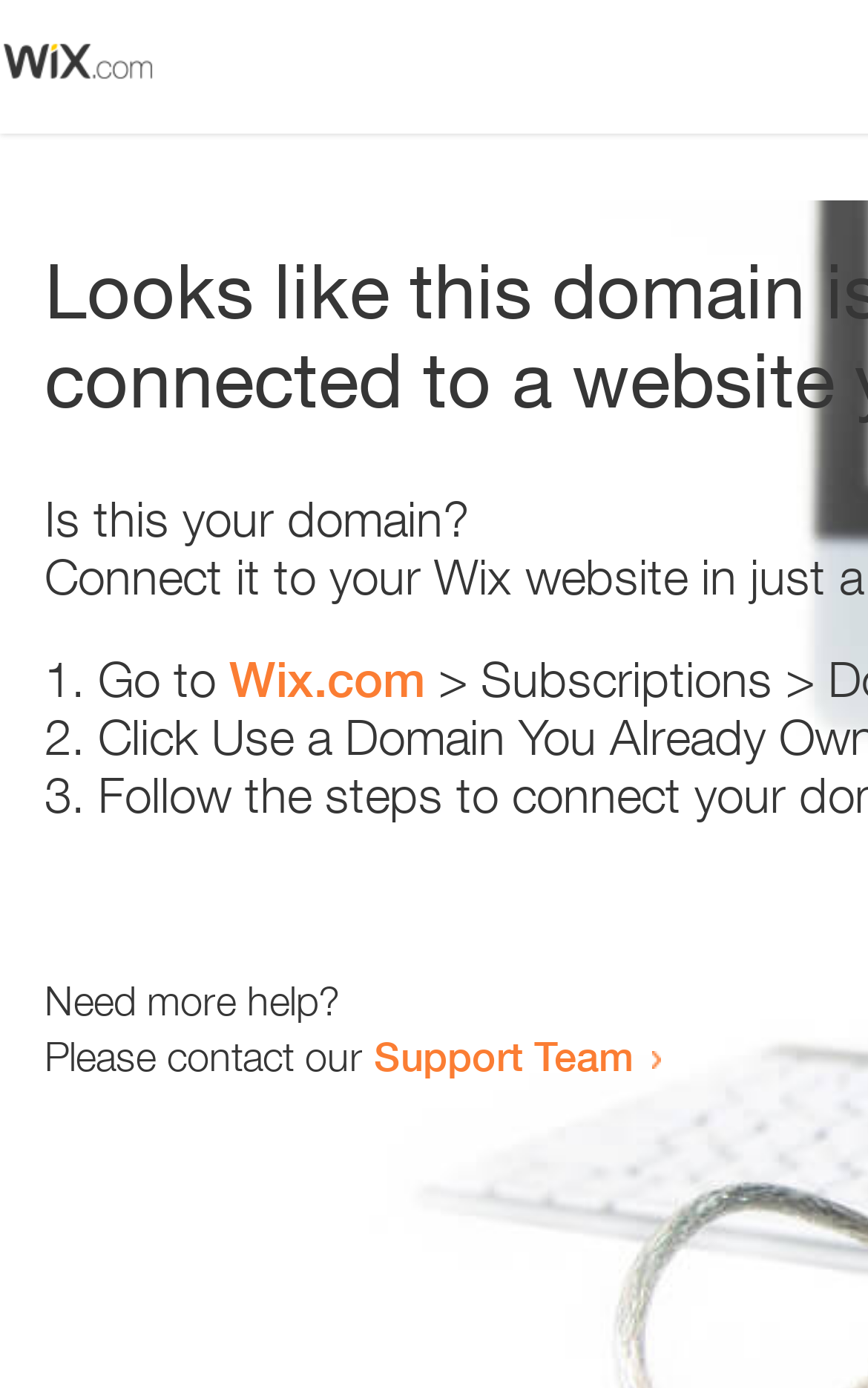Give a succinct answer to this question in a single word or phrase: 
What is the position of the image on the webpage?

Top